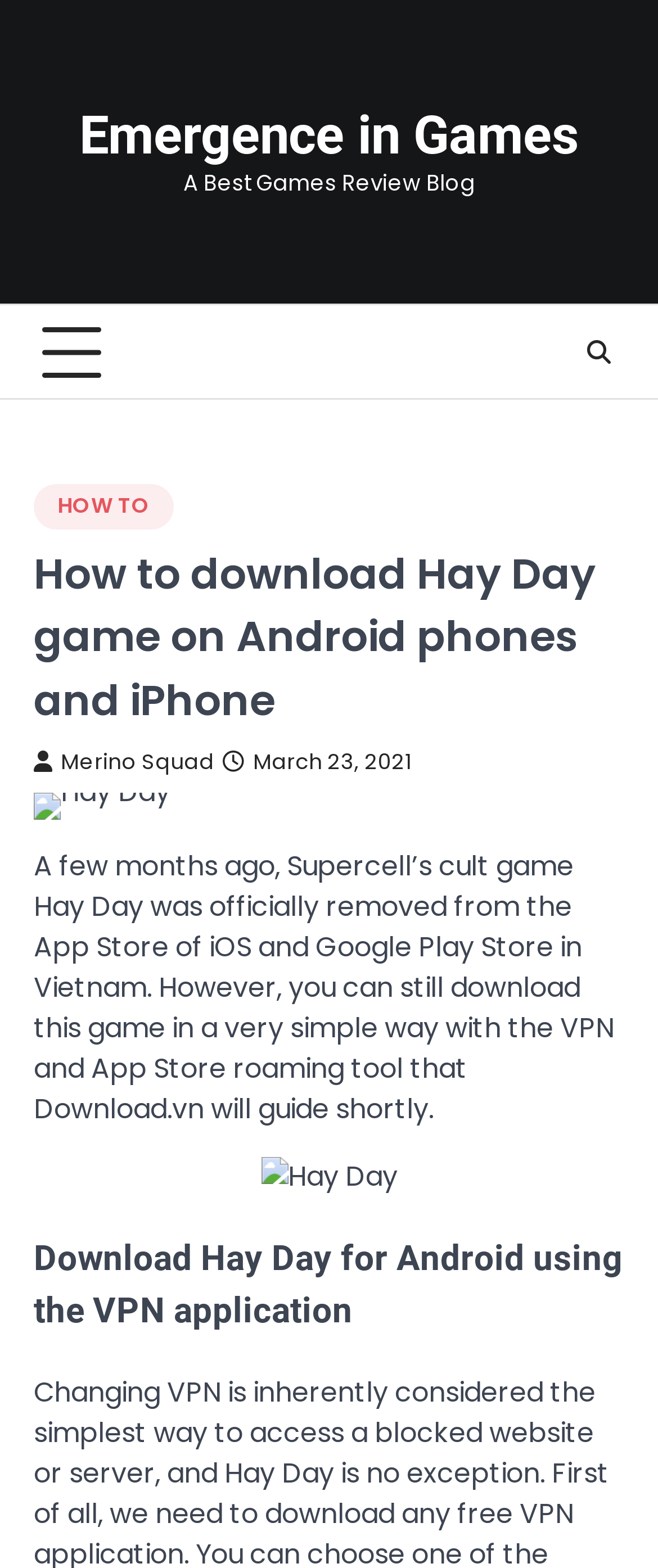Where was Hay Day removed from the App Store?
Carefully examine the image and provide a detailed answer to the question.

Hay Day was removed from the App Store of iOS and Google Play Store in Vietnam, as stated in the text description 'A few months ago, Supercell’s cult game Hay Day was officially removed from the App Store of iOS and Google Play Store in Vietnam'.